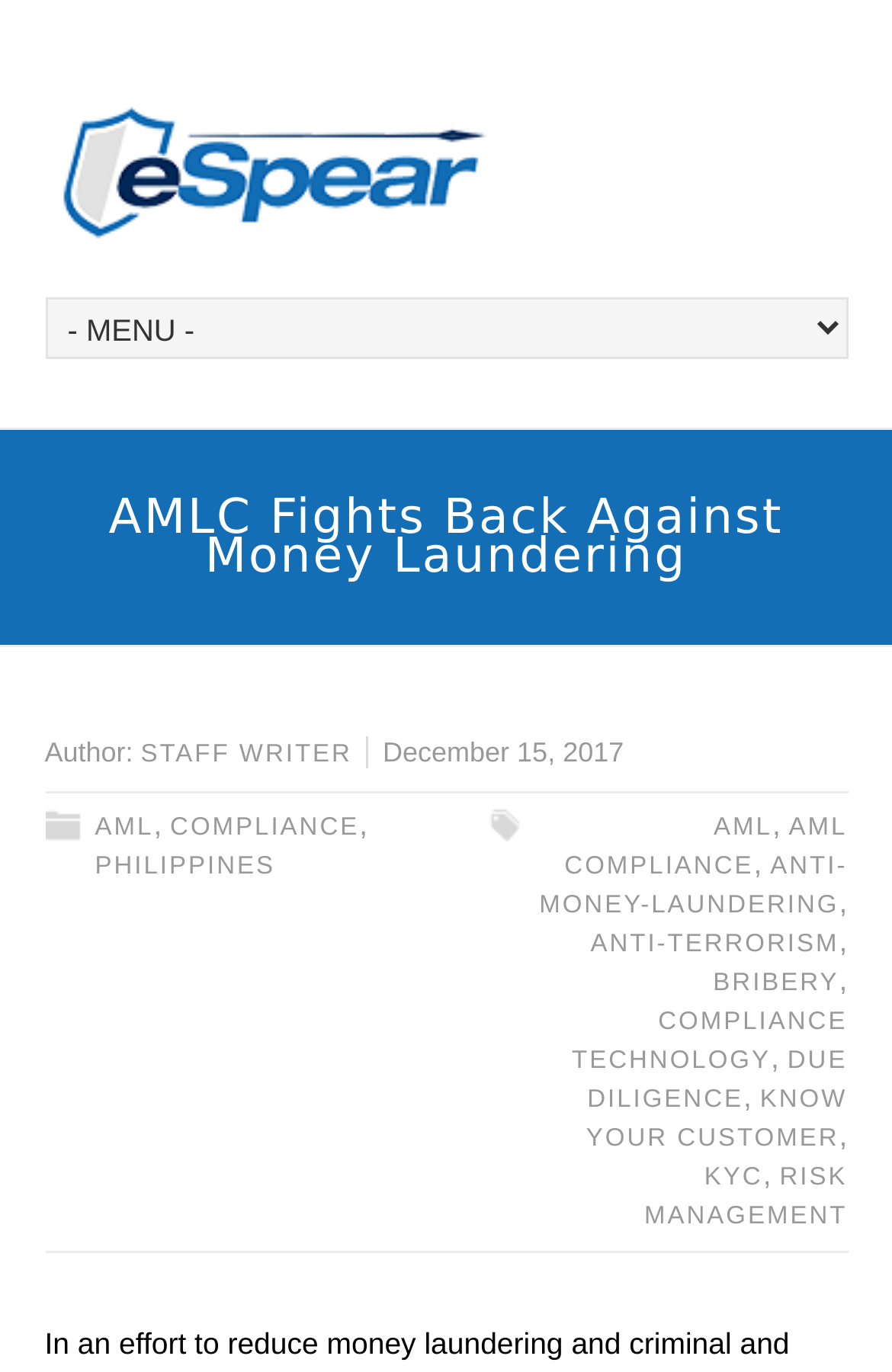Carefully examine the image and provide an in-depth answer to the question: Who is the author of the article?

The author of the article can be found in the article section, where there is a static text 'Author:' followed by a link with the text 'STAFF WRITER'.